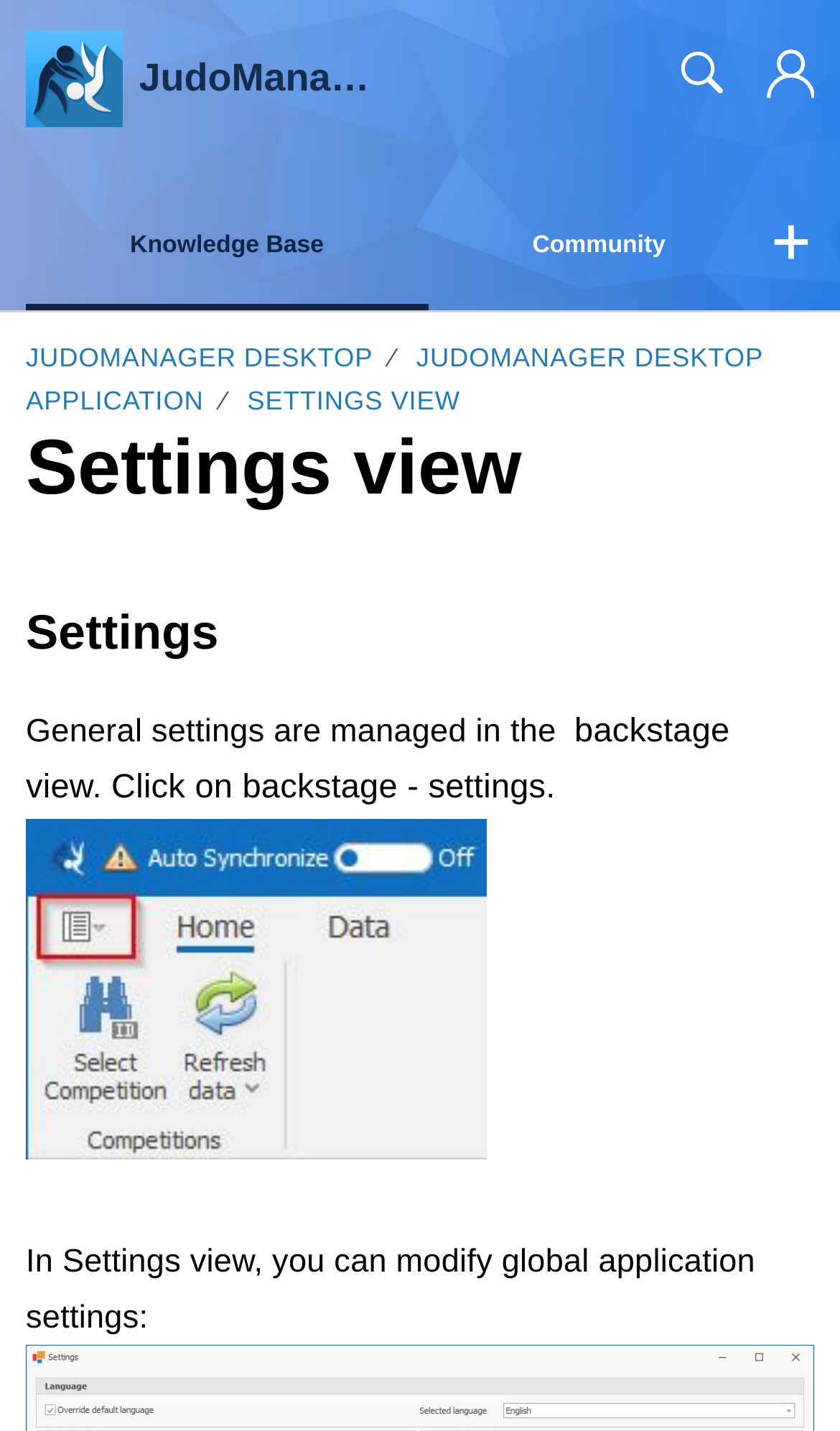Can you give a comprehensive explanation to the question given the content of the image?
How many images are there on the webpage?

There are four images on the webpage: the 'JudoManager' image, two small images next to the 'More' link, and an image below the text description.